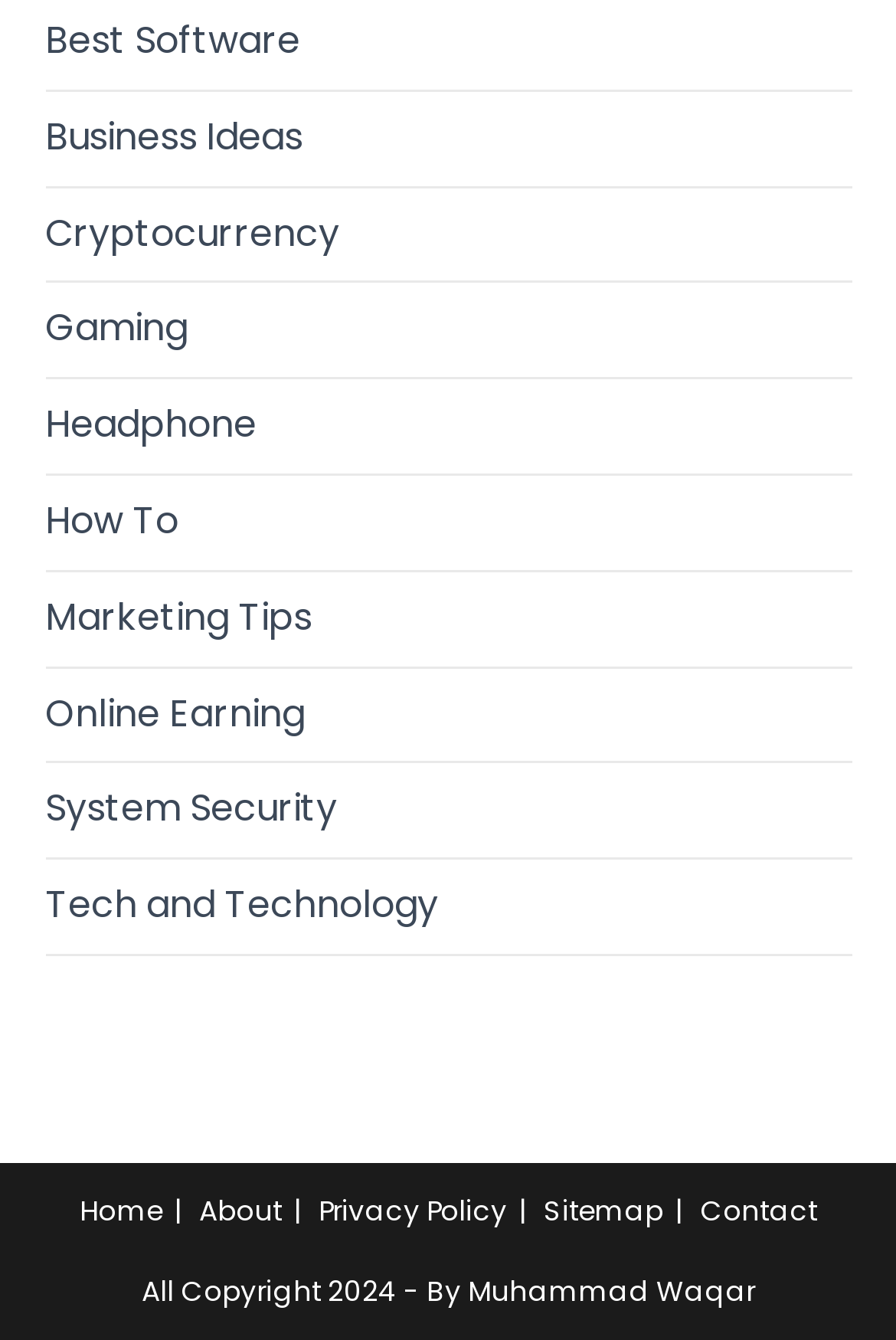Please determine the bounding box coordinates of the element to click in order to execute the following instruction: "Click on Best Software". The coordinates should be four float numbers between 0 and 1, specified as [left, top, right, bottom].

[0.05, 0.01, 0.335, 0.05]